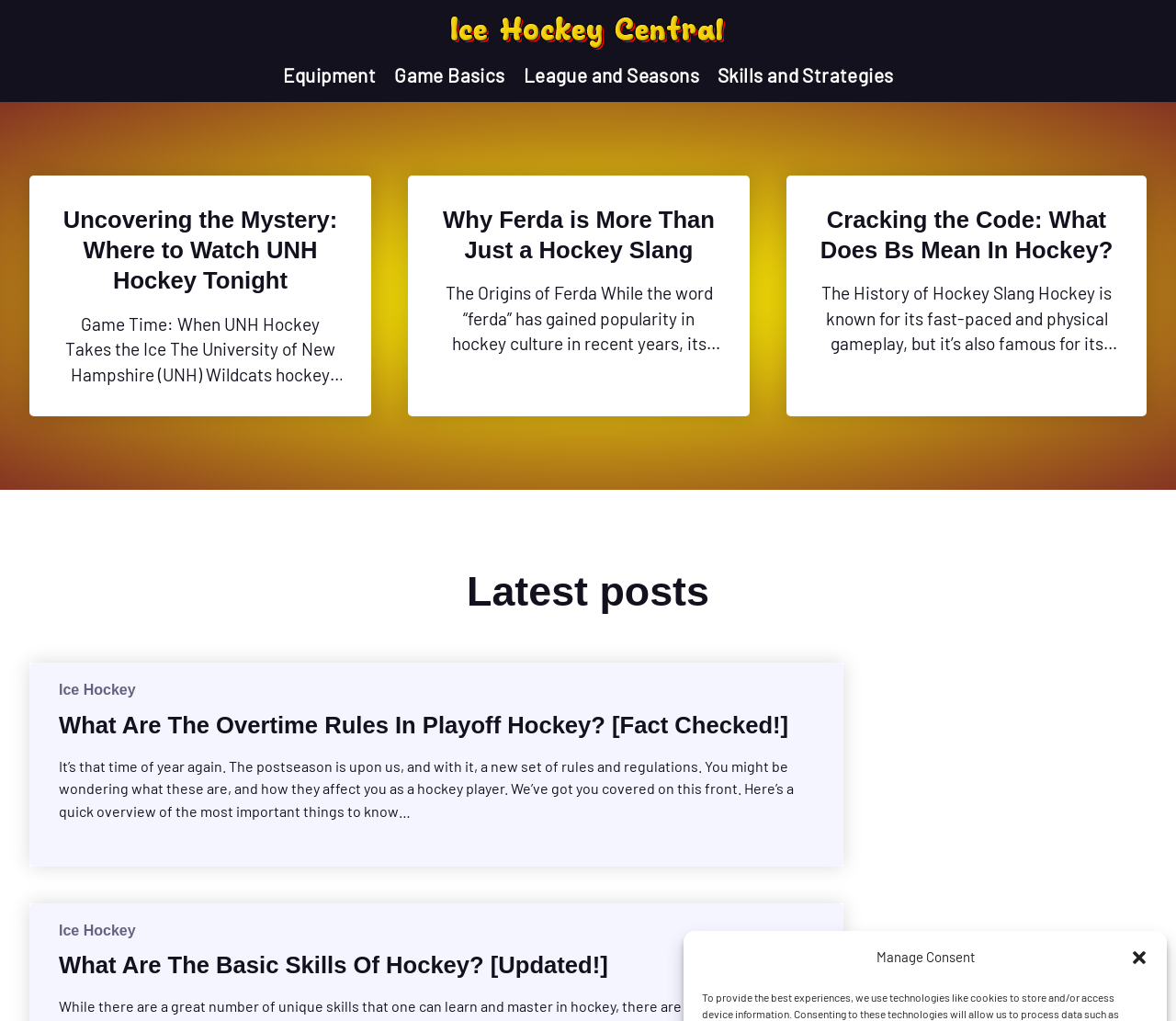Determine the bounding box coordinates for the area you should click to complete the following instruction: "Check out 'What Are The Overtime Rules In Playoff Hockey?'".

[0.05, 0.696, 0.67, 0.726]